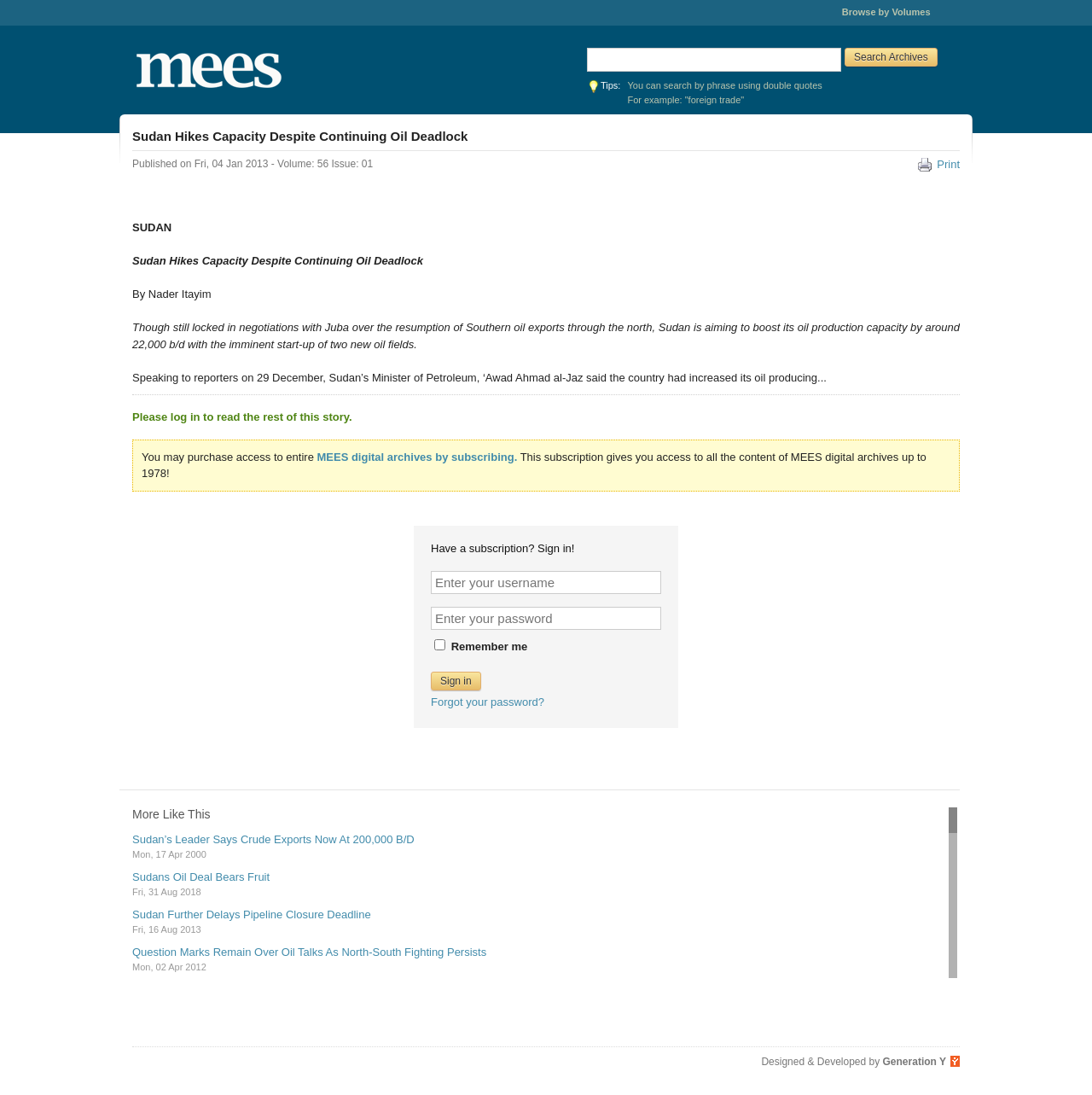Explain the features and main sections of the webpage comprehensively.

The webpage is about an article titled "Sudan Hikes Capacity Despite Continuing Oil Deadlock" from MEES (Middle East Economic Survey). At the top, there are several links, including "Browse by Volumes" and "MEES Archives", as well as a search box and a "Search Archives" button. Below these, there is a heading with the article title, followed by a publication date and a brief summary of the article.

The main content of the article is divided into several paragraphs, with the first paragraph describing Sudan's plan to increase its oil production capacity. The article also quotes Sudan's Minister of Petroleum, ‘Awad Ahmad al-Jaz, and mentions that the country has increased its oil production.

To the right of the article, there is a section with a heading "More Like This", which lists several related articles with links and publication dates. These articles appear to be about Sudan and South Sudan's oil industry, with topics such as oil exports, production, and deals.

At the bottom of the page, there is a section for users to log in or subscribe to access the full content of the article. There are also links to "Forgot your password?" and "Designed & Developed by Generation Y".